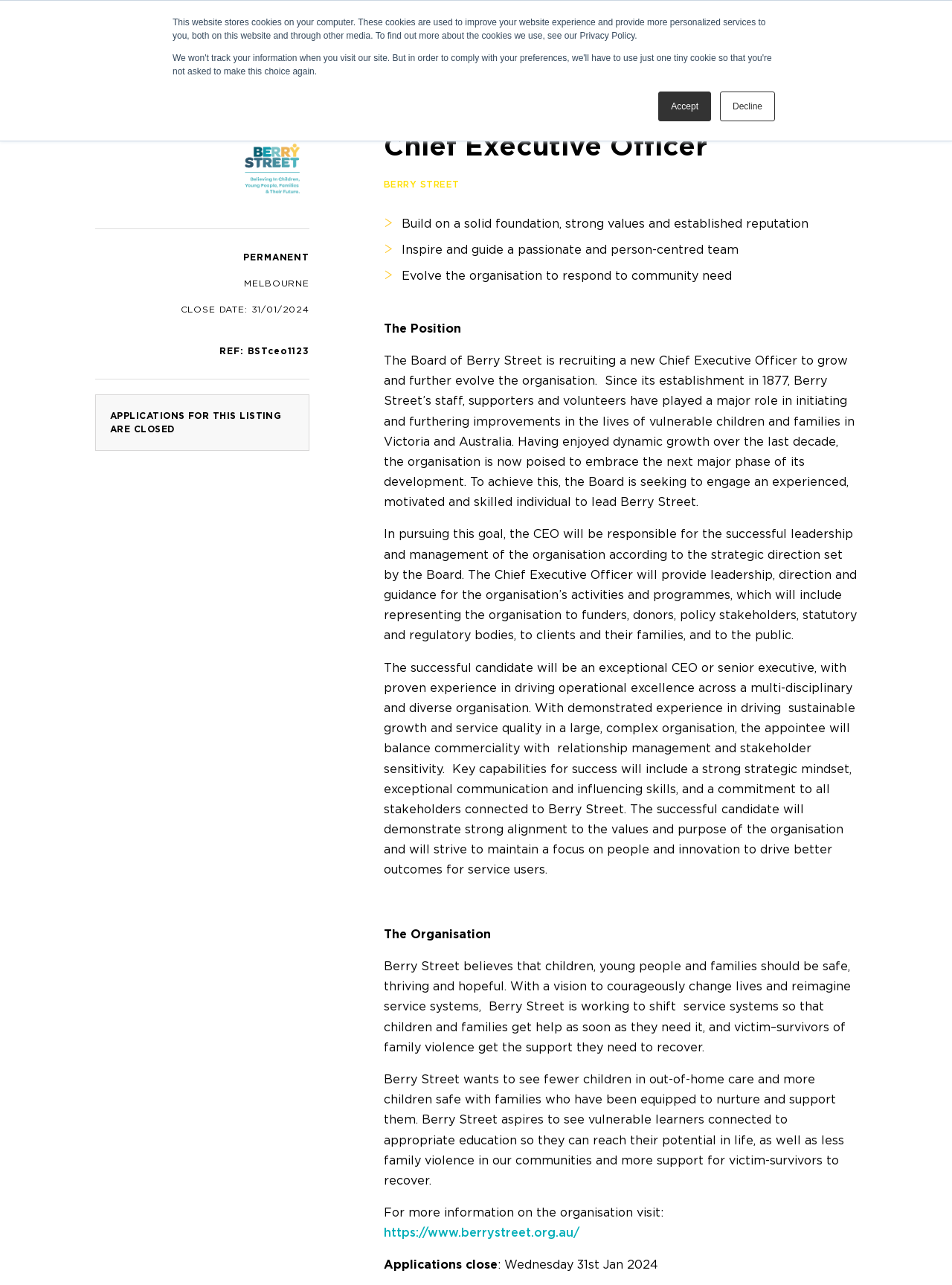What is the name of the organisation?
Please respond to the question thoroughly and include all relevant details.

I found the name of the organisation by looking at the link element with the text 'BERRY STREET' and also the text 'Berry Street believes that children, young people and families should be safe, thriving and hopeful.' which confirms that the name of the organisation is Berry Street.